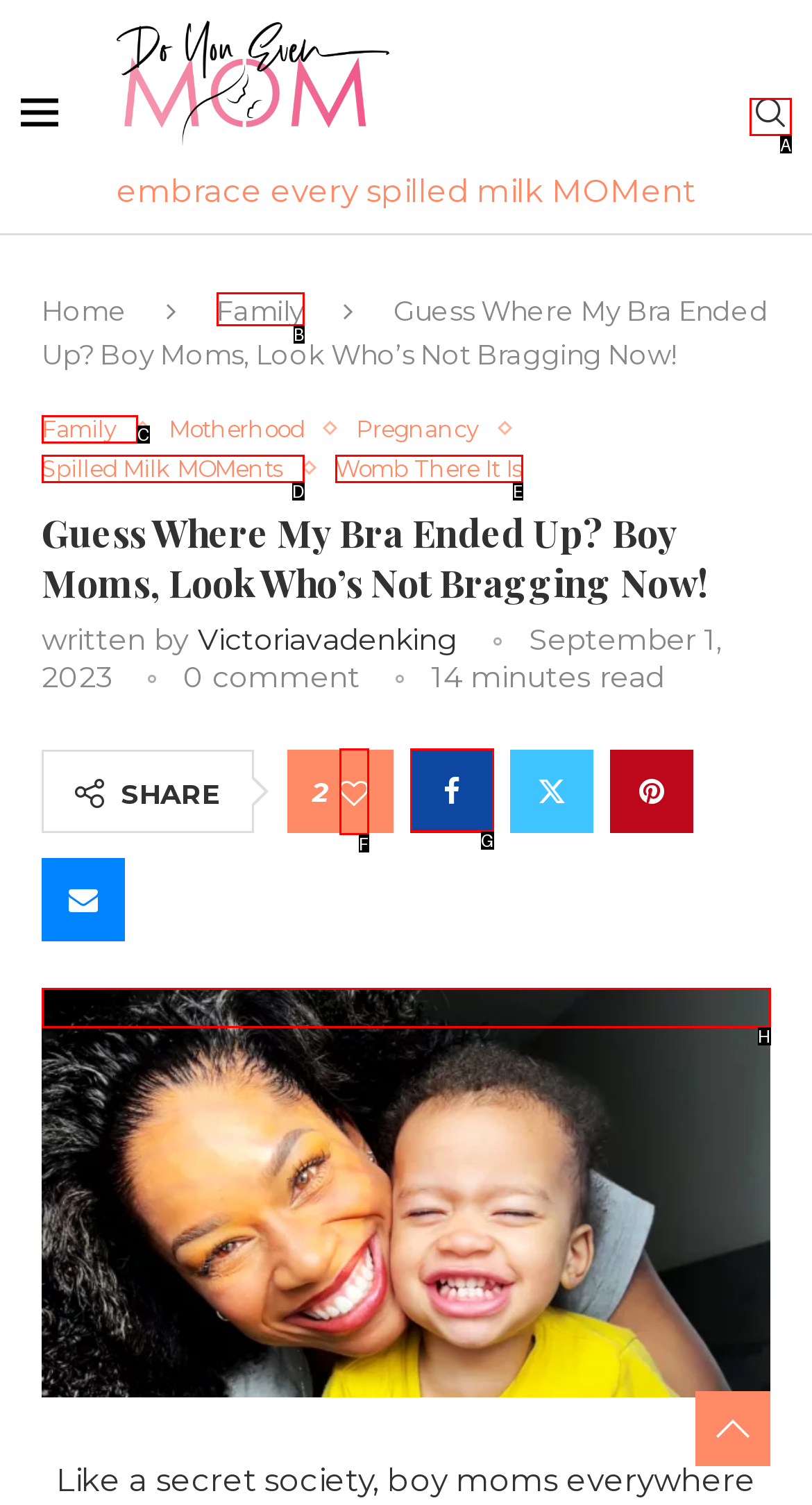Which HTML element fits the description: Spilled Milk MOMents? Respond with the letter of the appropriate option directly.

D